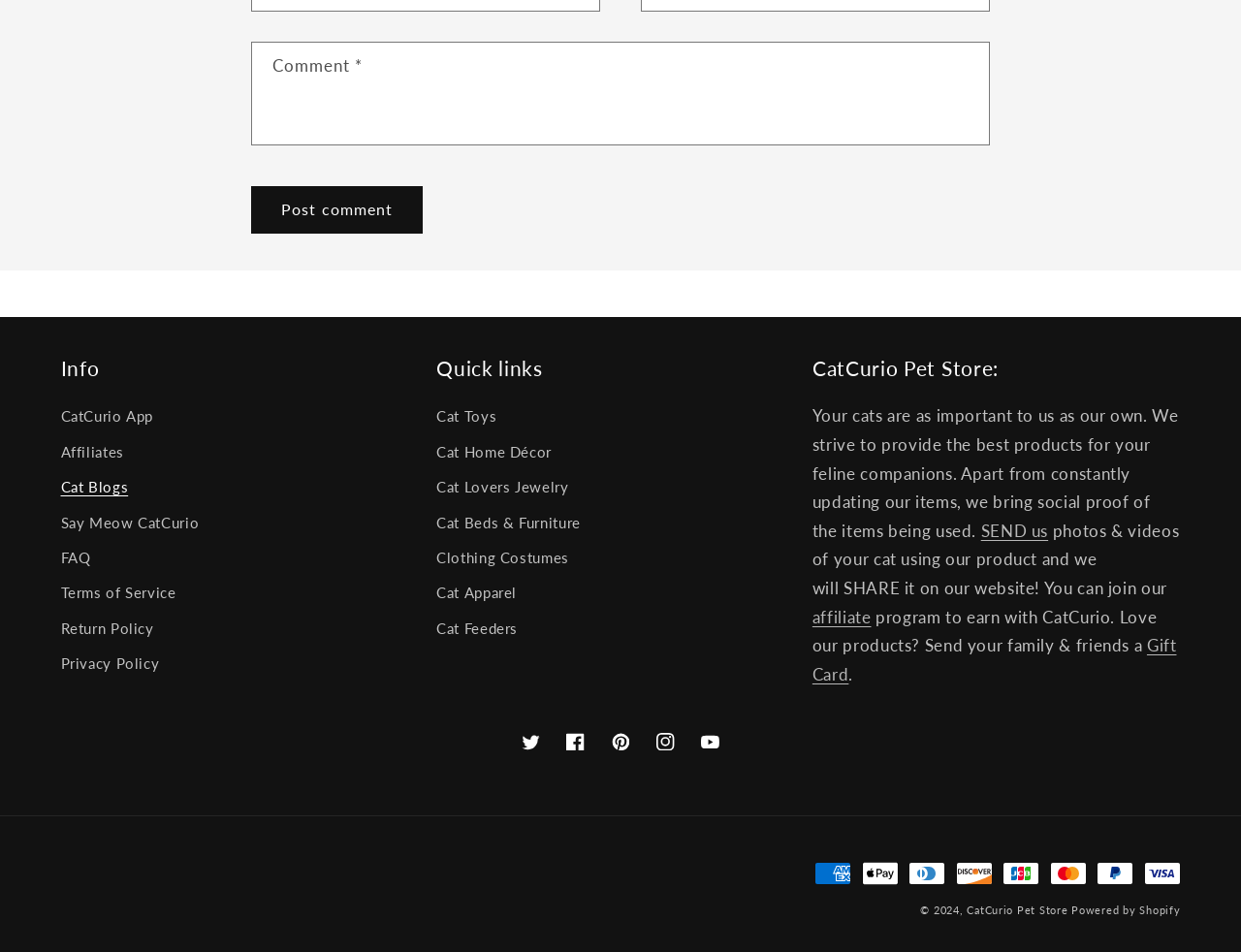Given the description Beverly Maier, predict the bounding box coordinates of the UI element. Ensure the coordinates are in the format (top-left x, top-left y, bottom-right x, bottom-right y) and all values are between 0 and 1.

None